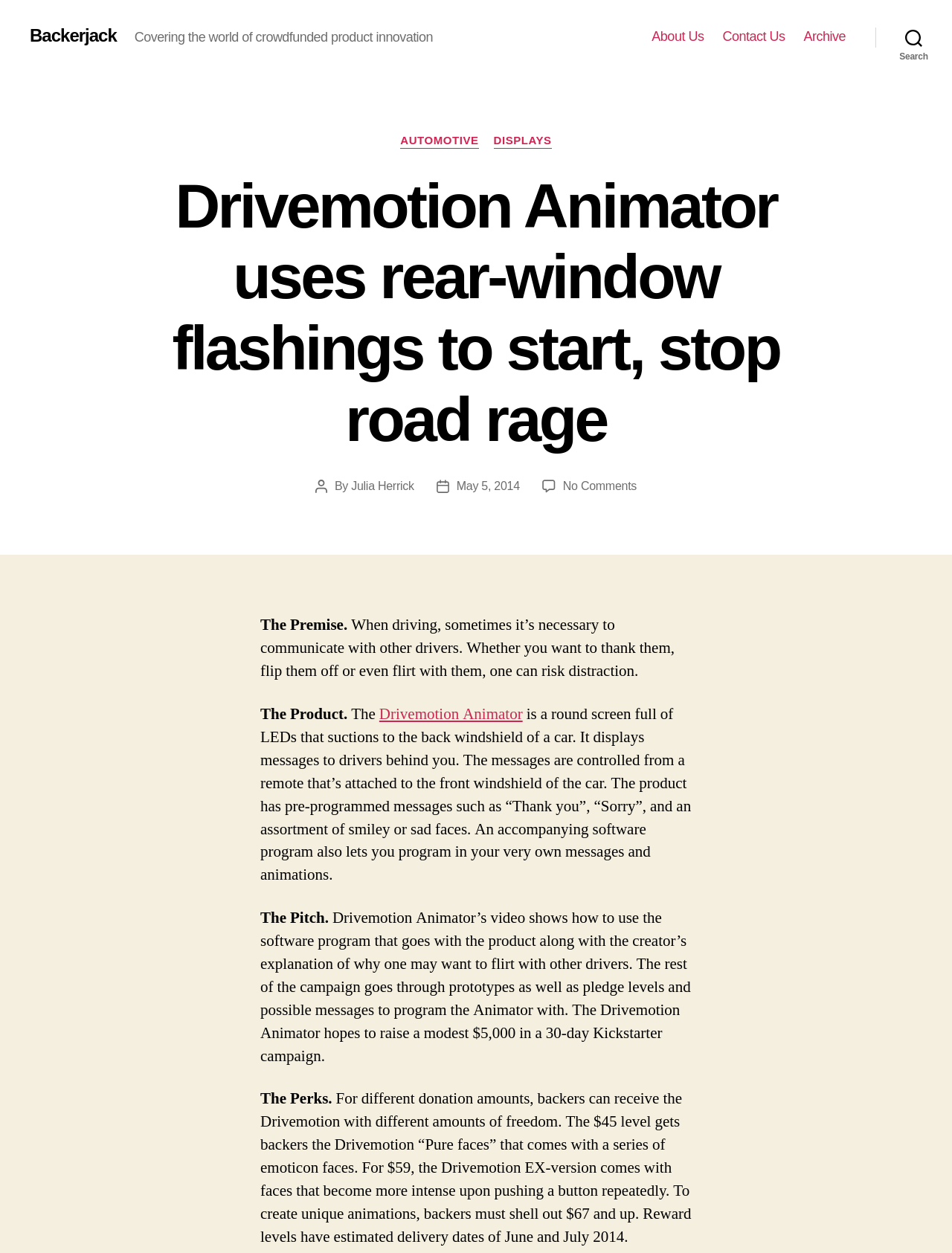What is the name of the author of the article?
Using the details shown in the screenshot, provide a comprehensive answer to the question.

I found the answer by looking at the section where the author's name is mentioned, which is 'By Julia Herrick'.